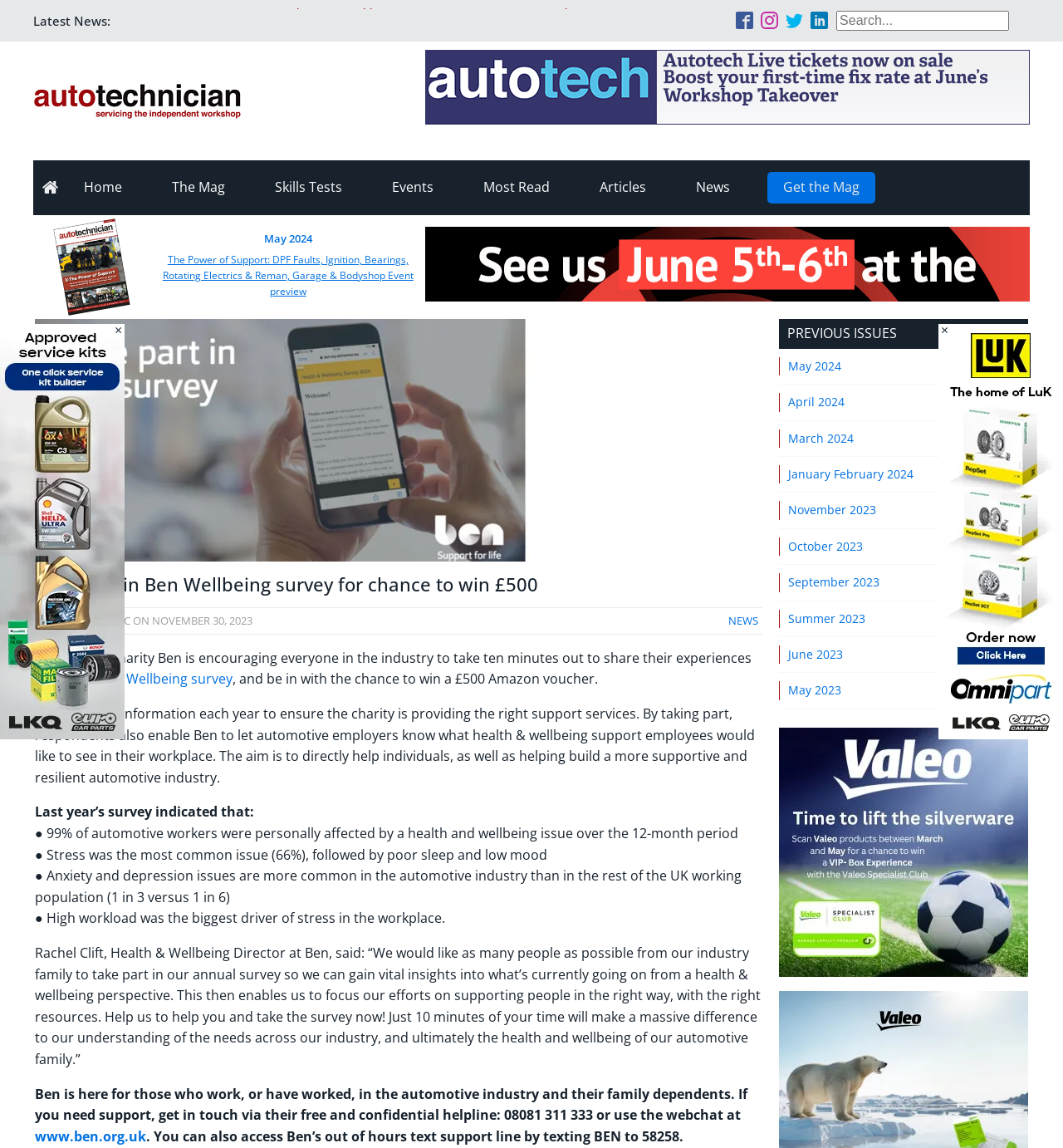Find the bounding box coordinates for the HTML element specified by: "title="Brown Goshawk"".

None